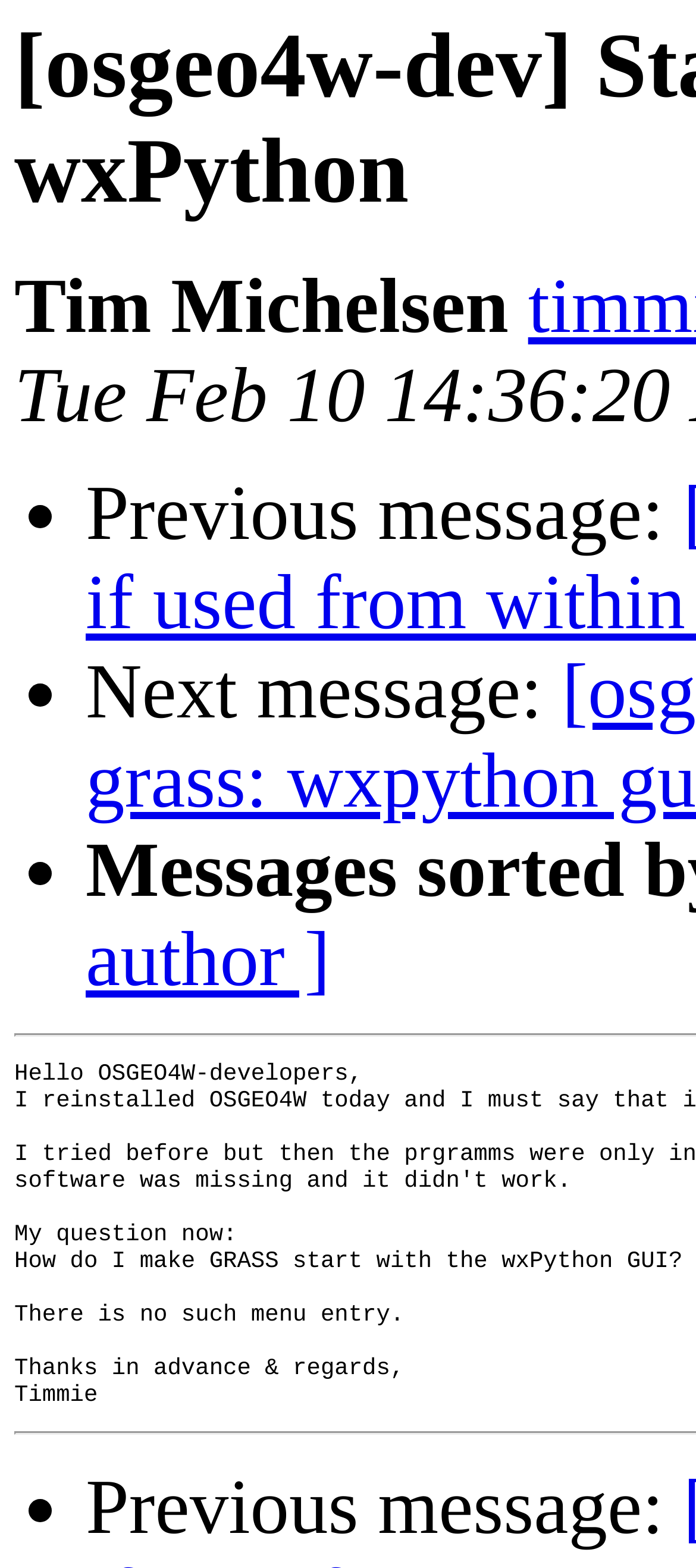How many list markers are there?
By examining the image, provide a one-word or phrase answer.

4